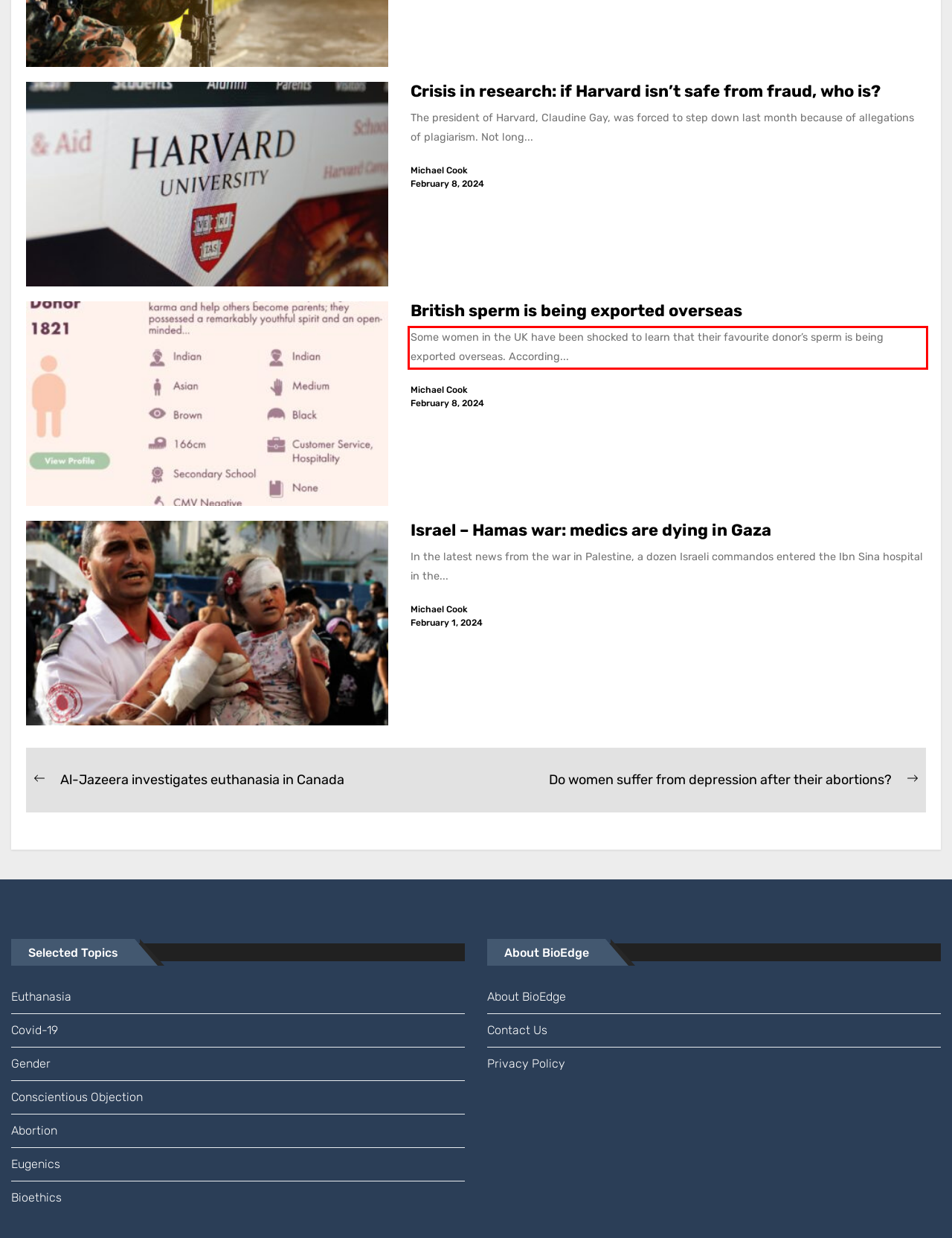Identify the text inside the red bounding box in the provided webpage screenshot and transcribe it.

Some women in the UK have been shocked to learn that their favourite donor’s sperm is being exported overseas. According...